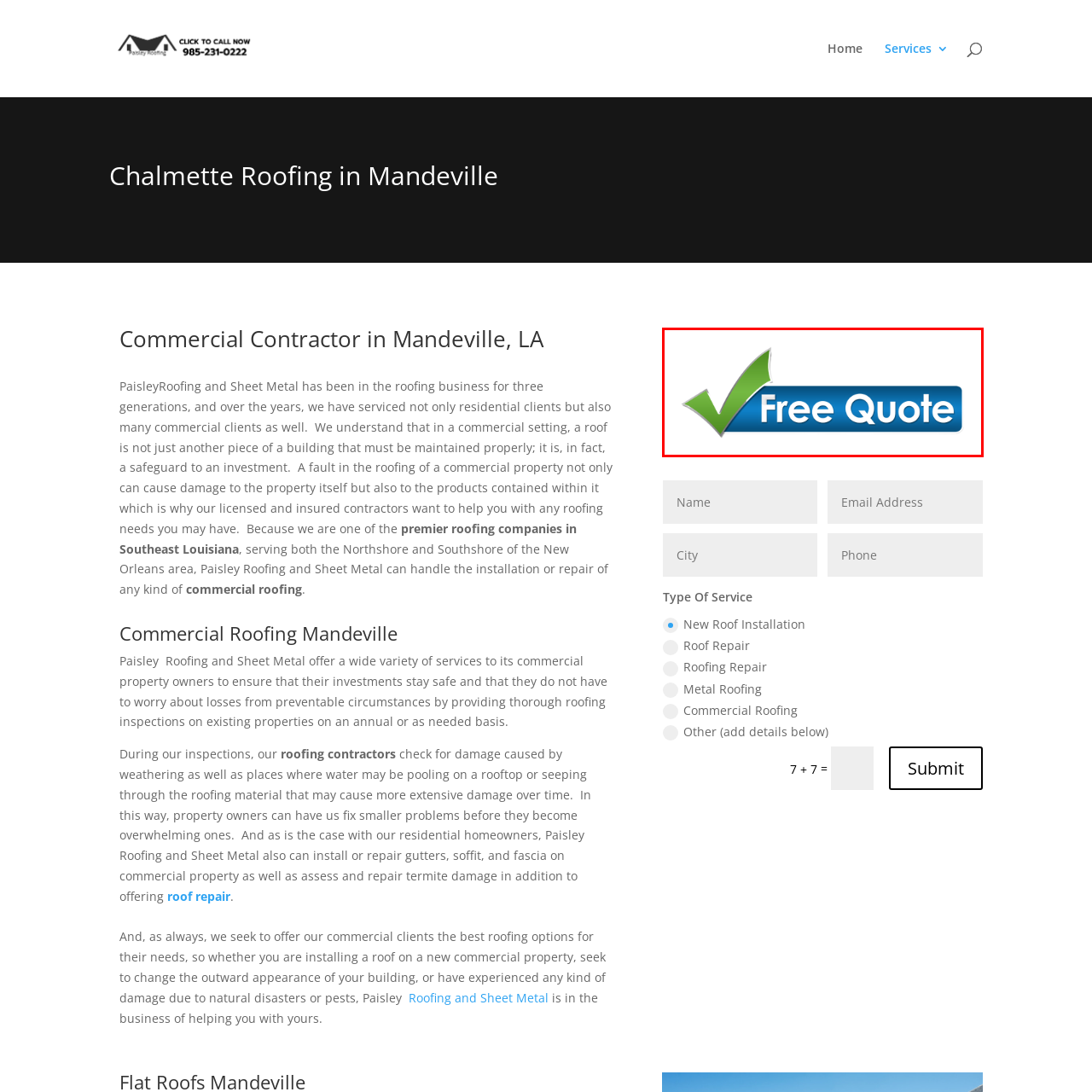Offer a detailed caption for the image that is surrounded by the red border.

The image prominently features a blue button with white text that reads "Free Quote." Accompanied by a green checkmark, this inviting design suggests an easy and accessible way for potential customers to seek estimates for roofing services. Given the context of the website, which focuses on commercial roofing solutions offered by Paisley Roofing and Sheet Metal in Mandeville, this button emphasizes their commitment to providing accessible service options for clients. The vibrant colors and clear typography are intended to attract attention, encouraging property owners to take the next step in assessing their roofing needs.